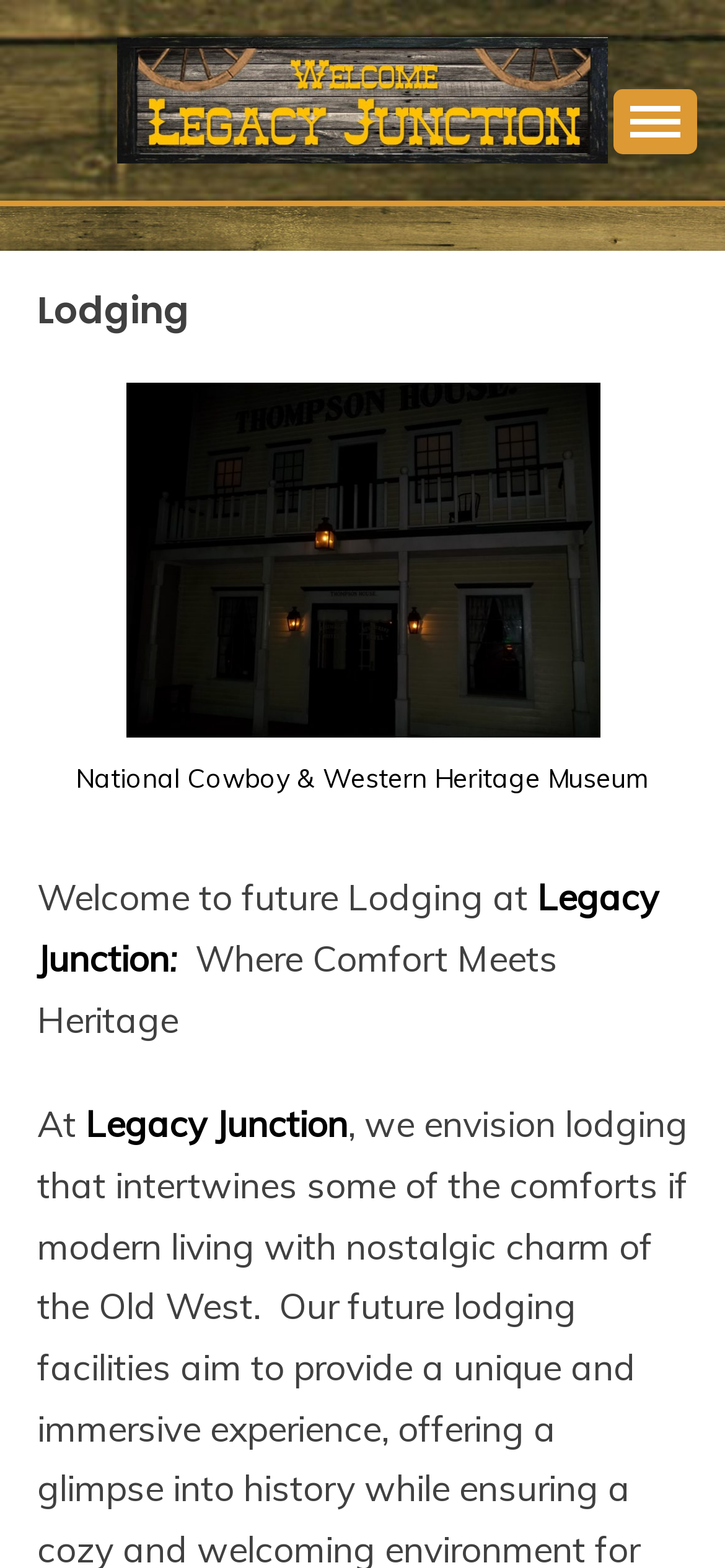Illustrate the webpage's structure and main components comprehensively.

Here is the detailed description of the webpage:

The webpage is titled "Lodging - Legacy Junction" and has a prominent link to "Legacy Junction" at the top left, accompanied by an image with the same name. Below this, there is a link to "LEGACY JUNCTION" in a larger font size.

To the right of these links, there is a static text element that reads "Experience Old Fashion 1880s Family Fun!". 

On the top right, there is a button that controls the primary menu, indicated by a hamburger icon.

When the button is expanded, a menu appears with a heading "Lodging" at the top. Below this, there is a figure with an image of the "National Cowboy & Western Heritage Museum" and a figcaption that provides more information about the image.

Below the image, there is a block of text that reads "Welcome to future Lodging at Legacy Junction: Where Comfort Meets Heritage At Legacy Junction, we envision lodging that..." The text is divided into several static text elements, with the colon and a non-breaking space character displayed separately.

At the bottom right, there is a link with a Facebook icon.

Overall, the webpage appears to be introducing the concept of "Lodging at Legacy Junction" and providing some information about the experience it offers.